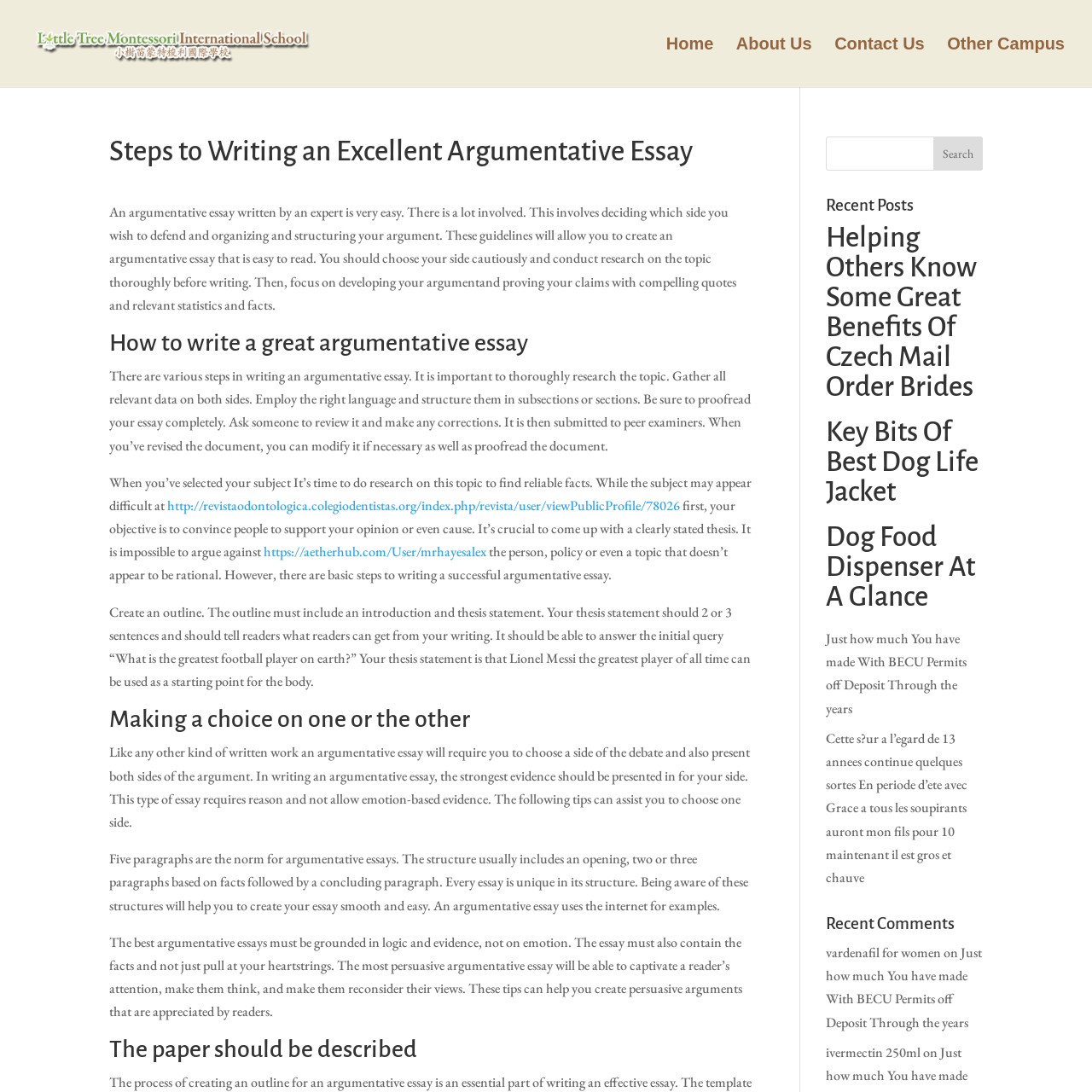Provide a comprehensive description of the webpage.

This webpage is about Little Tree Montessori International School and provides guidance on writing an excellent argumentative essay. At the top left corner, there is a logo of Little Tree Montessori International School, accompanied by a link to the school's homepage. To the right of the logo, there are four navigation links: Home, About Us, Contact Us, and Other Campus.

Below the navigation links, there is a heading that reads "Steps to Writing an Excellent Argumentative Essay." This is followed by a lengthy paragraph that explains the importance of choosing a side and conducting thorough research when writing an argumentative essay.

The webpage is divided into several sections, each with its own heading. The first section is "How to write a great argumentative essay," which provides tips on researching the topic, organizing and structuring the argument, and proofreading the essay. The second section is "Making a choice on one or the other," which discusses the importance of presenting both sides of the argument and using logic and evidence to support one's claim.

The webpage also features a search bar at the top right corner, where users can input keywords to search for relevant content. Below the search bar, there is a section titled "Recent Posts," which lists several article links, including "Helping Others Know Some Great Benefits Of Czech Mail Order Brides," "Key Bits Of Best Dog Life Jacket," and "Dog Food Dispenser At A Glance." Each article link is accompanied by a heading that summarizes the content of the article.

Further down the page, there is a section titled "Recent Comments," which lists several comments, including links to articles and short phrases. The webpage appears to be a blog or educational resource that provides guidance on writing and features articles on various topics.